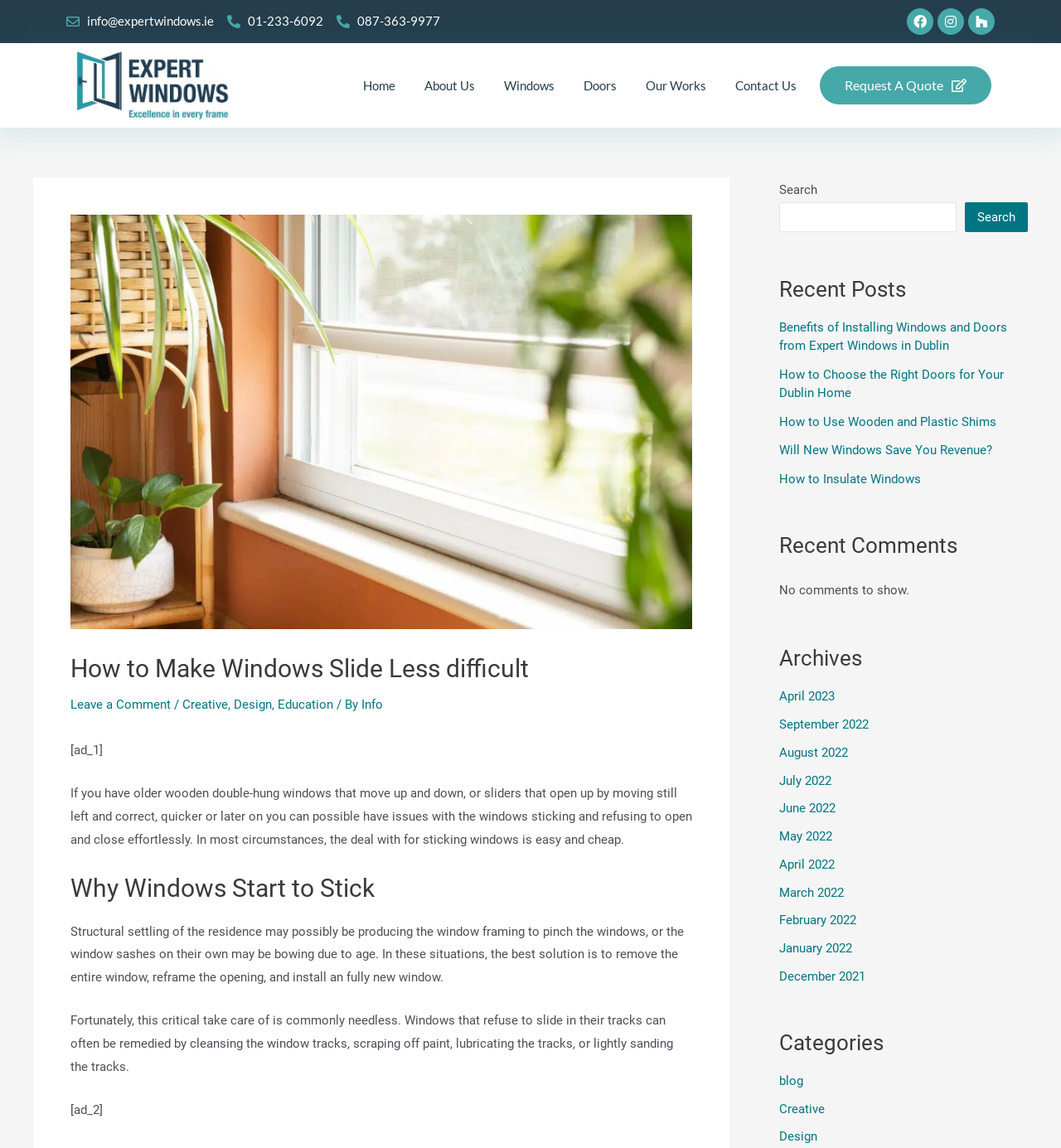What is the purpose of the 'Request A Quote' button?
Please respond to the question with a detailed and informative answer.

The 'Request A Quote' button is a call-to-action element that allows users to request a quote from the company. This button is likely linked to a form or a contact page where users can provide their information and receive a quote for the company's services.